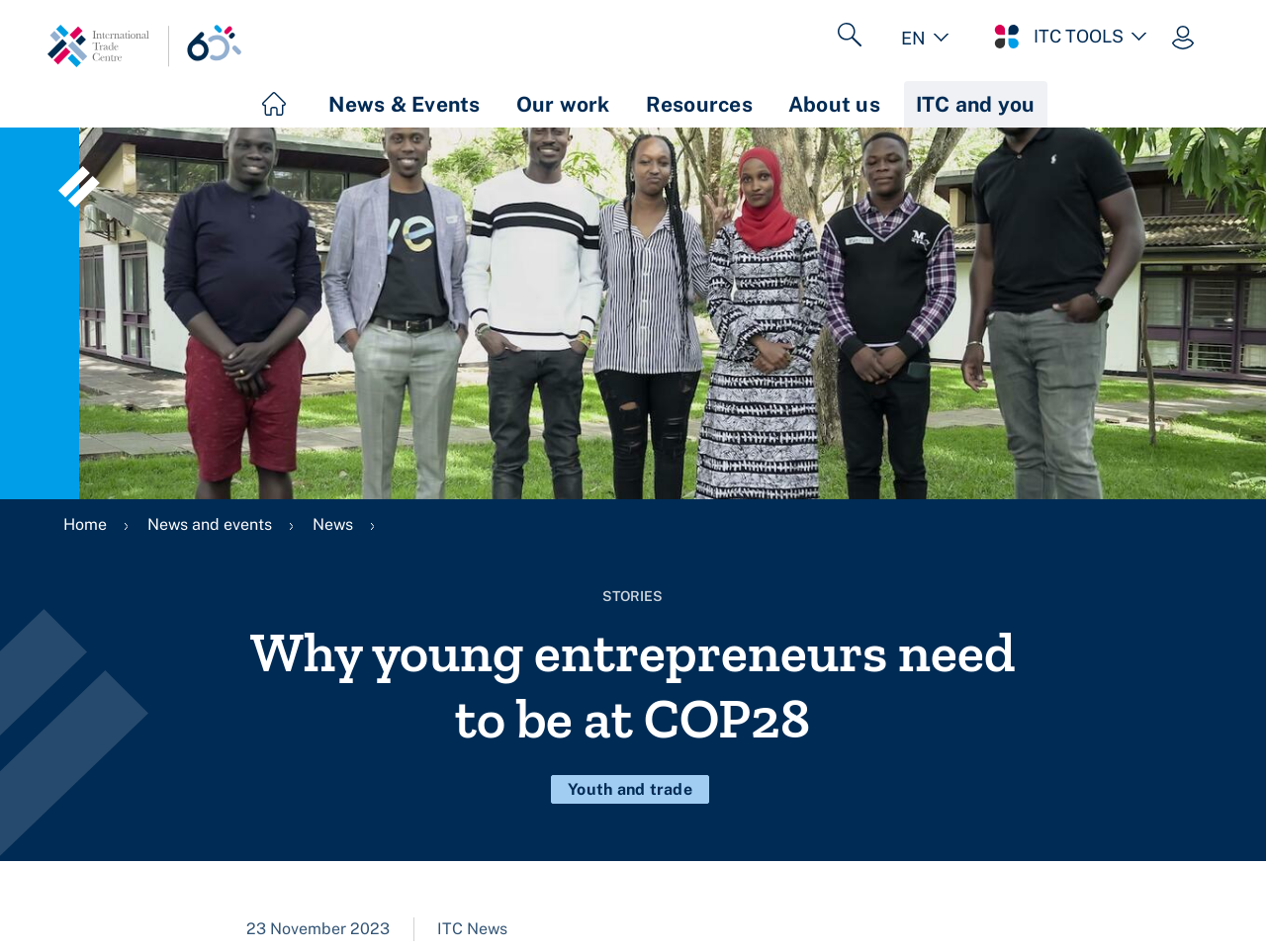Determine the bounding box coordinates of the UI element described below. Use the format (top-left x, top-left y, bottom-right x, bottom-right y) with floating point numbers between 0 and 1: News

[0.247, 0.542, 0.279, 0.561]